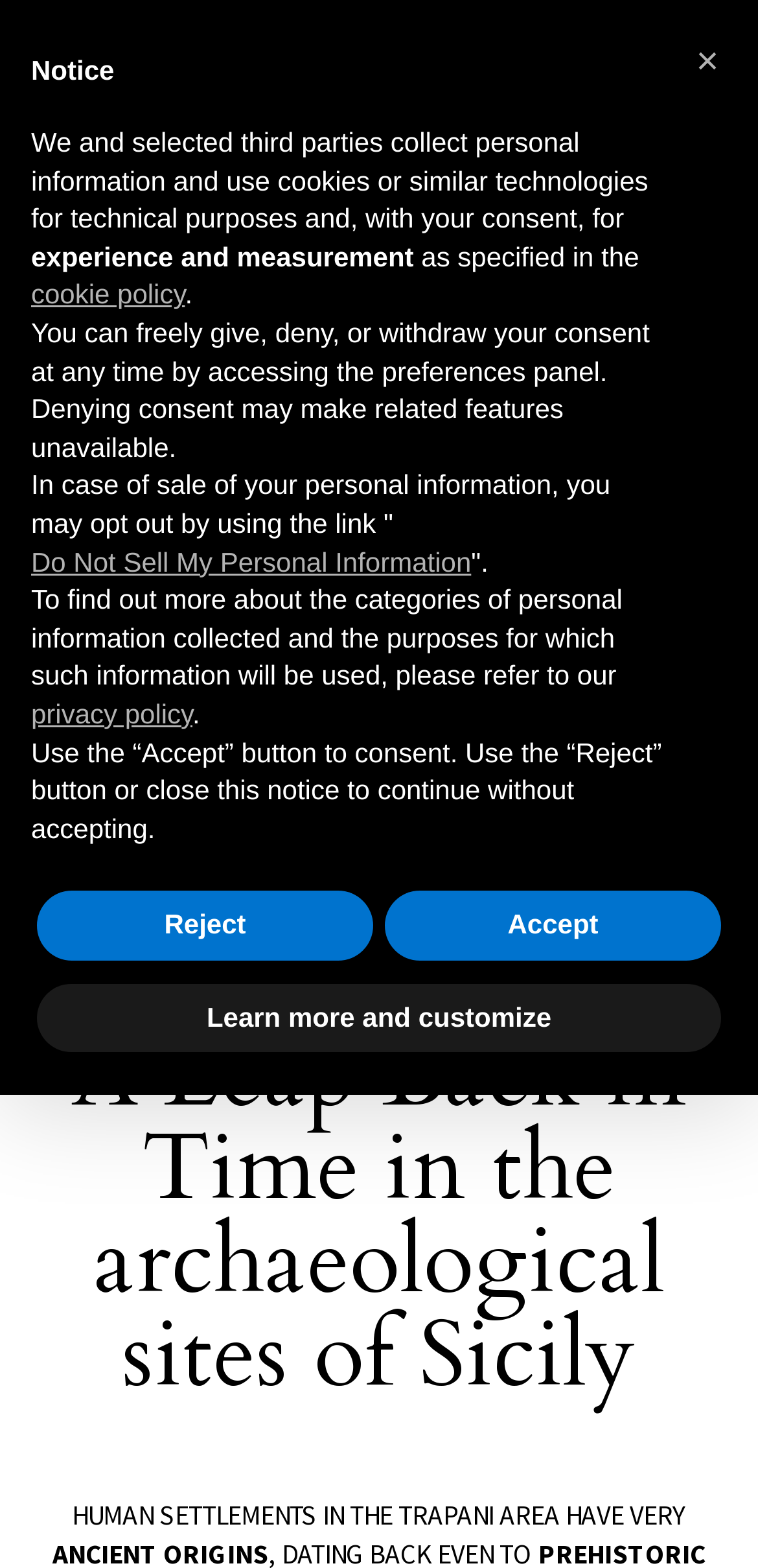Show the bounding box coordinates of the element that should be clicked to complete the task: "Call the phone number".

None